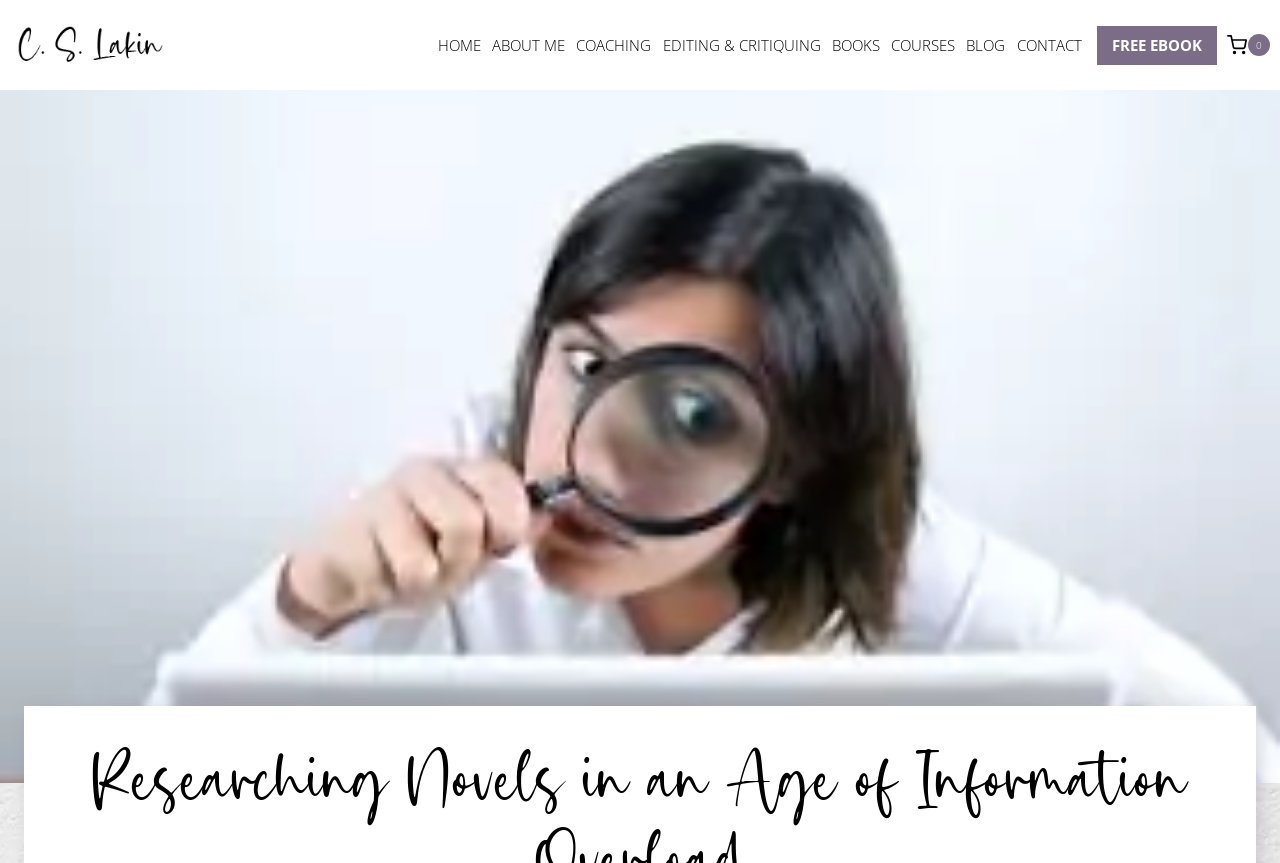Is there a free ebook available?
Using the image, elaborate on the answer with as much detail as possible.

There is a link at the top-right corner of the webpage that says 'FREE EBOOK', indicating that a free ebook is available.